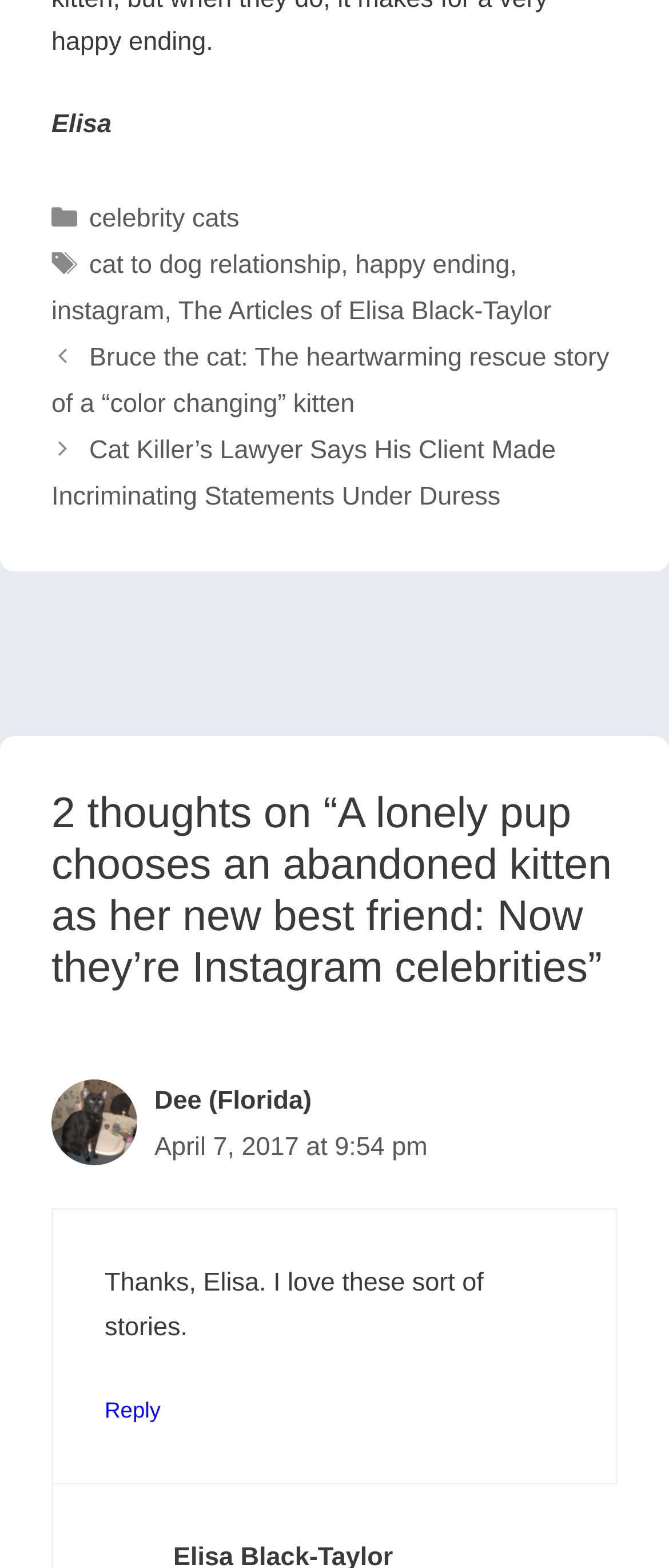Please specify the bounding box coordinates of the element that should be clicked to execute the given instruction: 'Check the comment from Dee (Florida)'. Ensure the coordinates are four float numbers between 0 and 1, expressed as [left, top, right, bottom].

[0.231, 0.693, 0.466, 0.711]